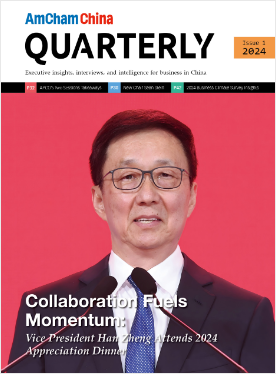Please answer the following question using a single word or phrase: 
Who is featured on the cover of the magazine?

Vice President Han Zheng